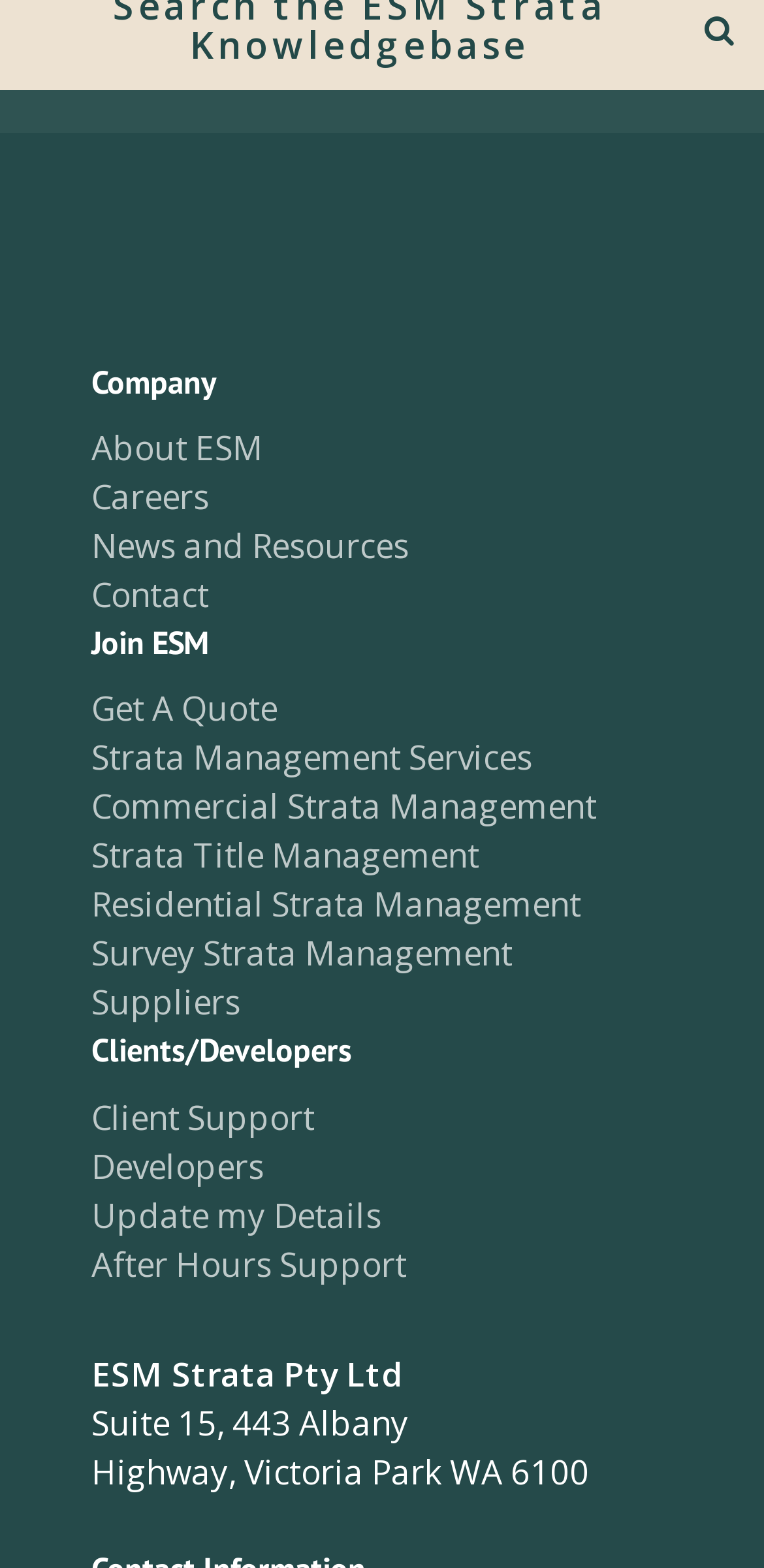Reply to the question with a brief word or phrase: How many headings are on the webpage?

3